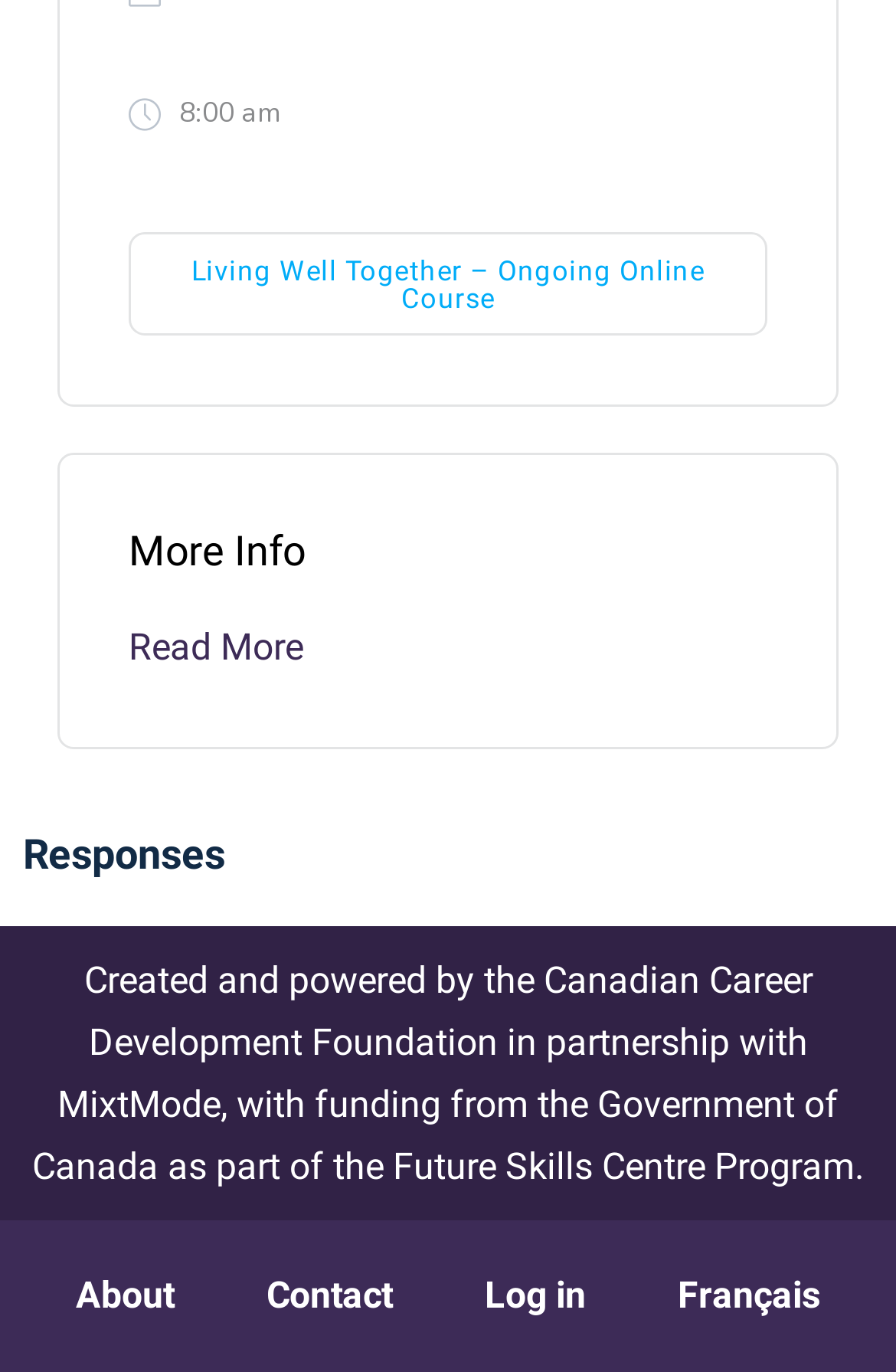Give a concise answer using only one word or phrase for this question:
How many links are there in the footer section?

5